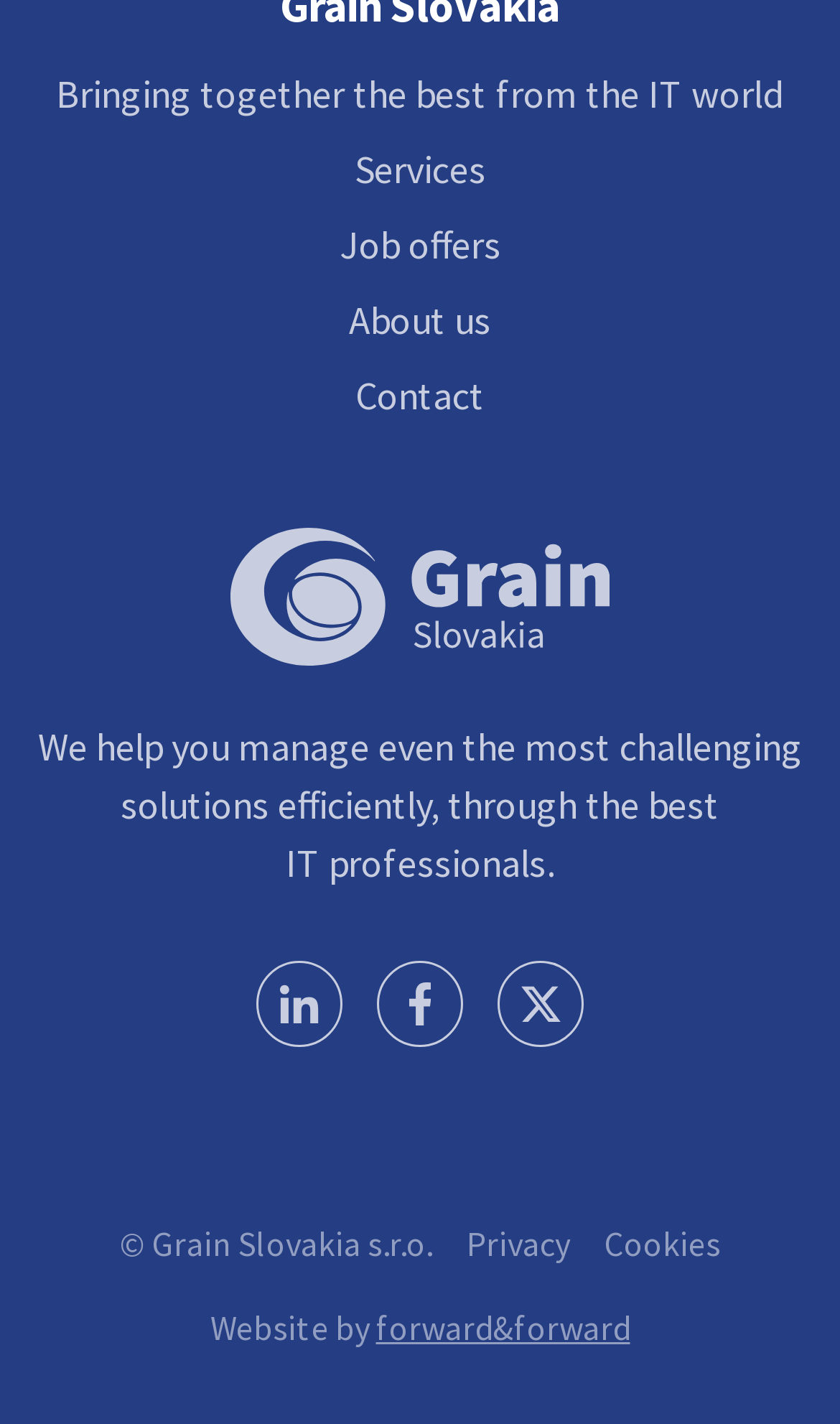Using the element description: "About us", determine the bounding box coordinates. The coordinates should be in the format [left, top, right, bottom], with values between 0 and 1.

[0.415, 0.207, 0.585, 0.242]